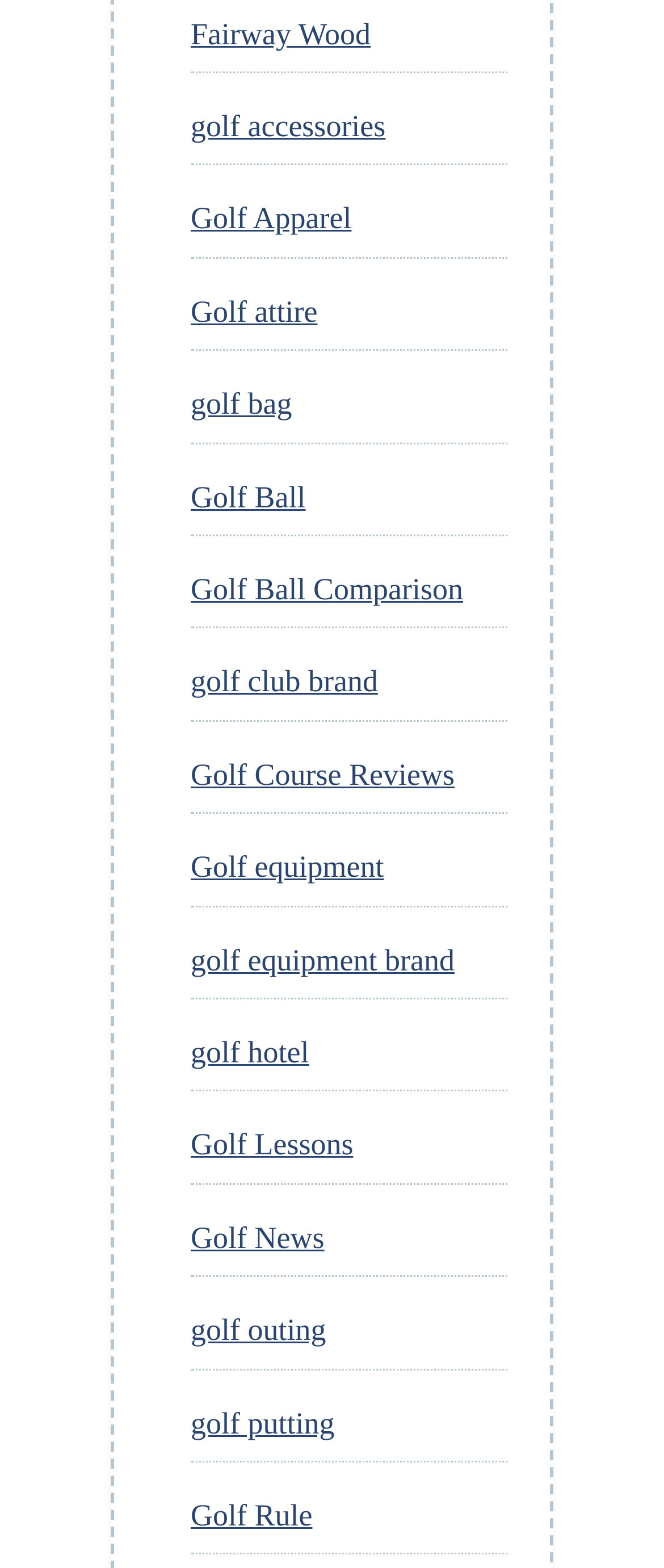Determine the bounding box coordinates of the section to be clicked to follow the instruction: "Get coursework writing service". The coordinates should be given as four float numbers between 0 and 1, formatted as [left, top, right, bottom].

None